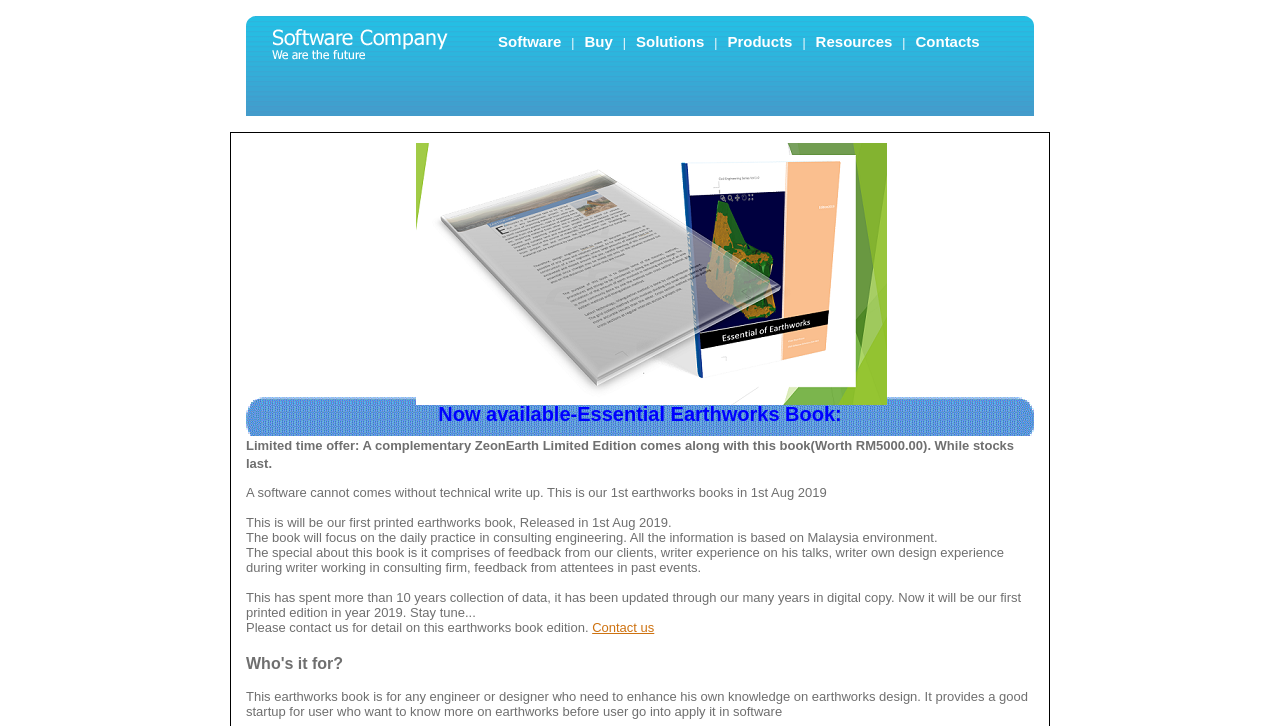Who is the target audience of the earthworks book?
Refer to the image and provide a one-word or short phrase answer.

Engineer or designer